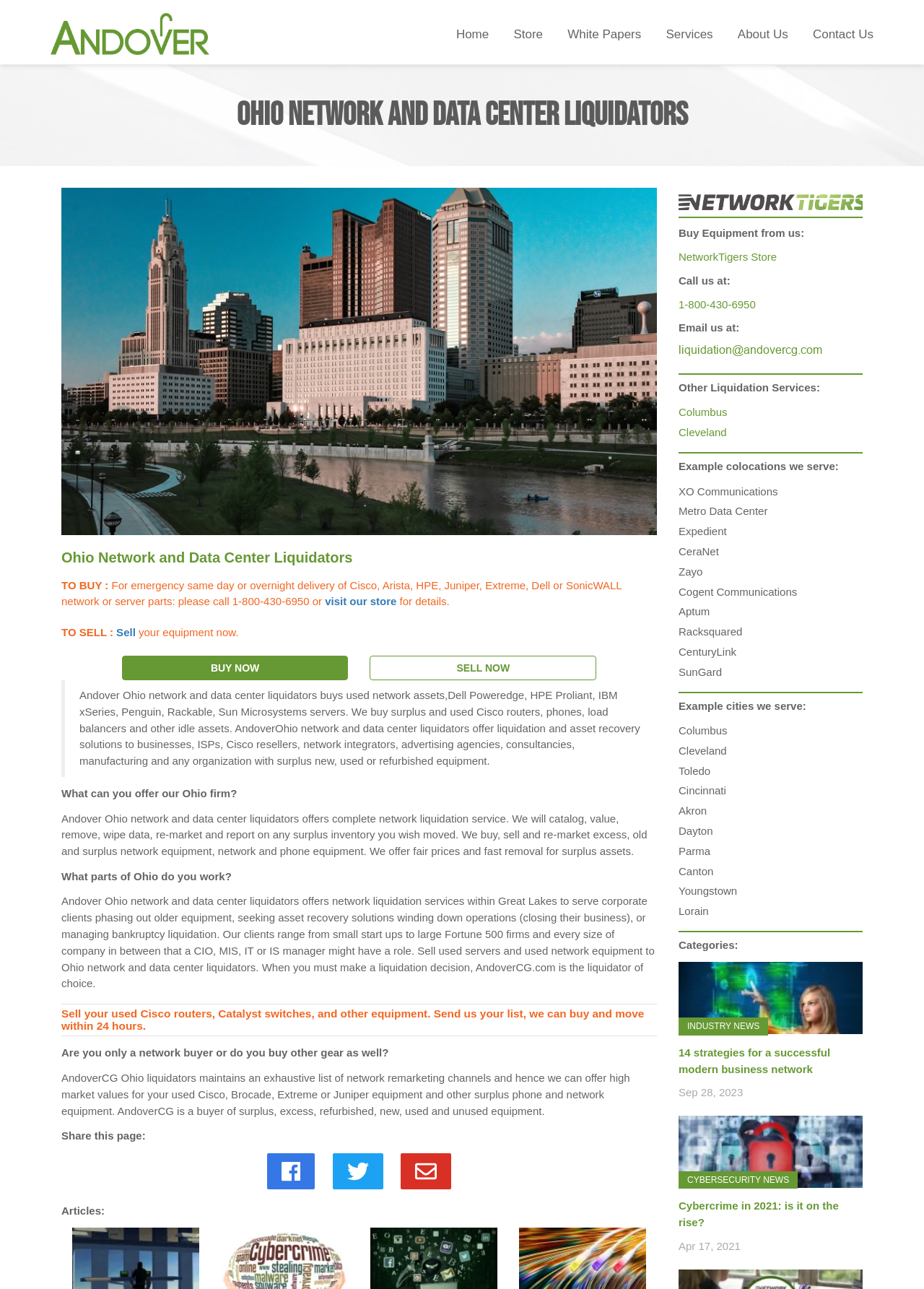Find the bounding box coordinates for the UI element that matches this description: "visit our store".

[0.352, 0.462, 0.429, 0.471]